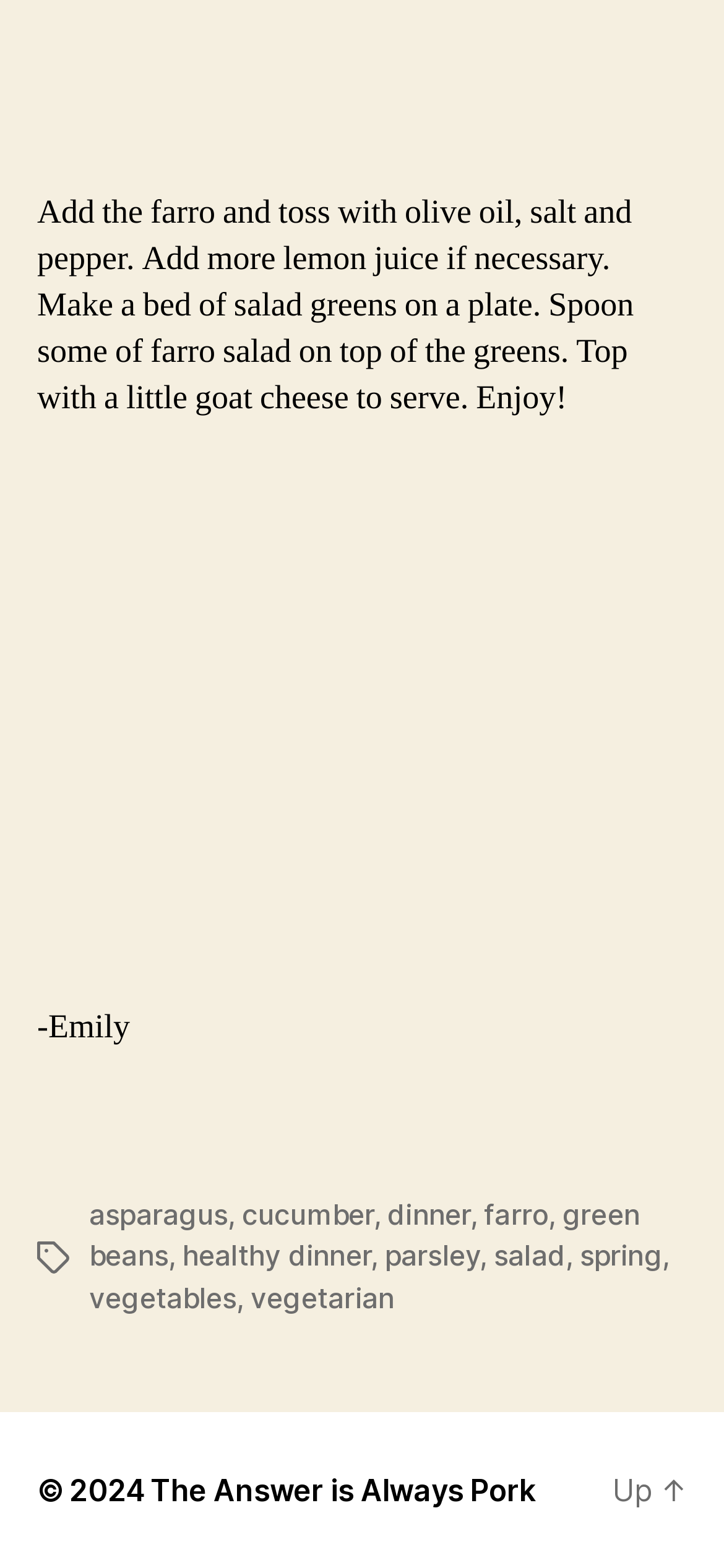Pinpoint the bounding box coordinates of the area that should be clicked to complete the following instruction: "Go to the page about asparagus". The coordinates must be given as four float numbers between 0 and 1, i.e., [left, top, right, bottom].

[0.123, 0.763, 0.315, 0.786]